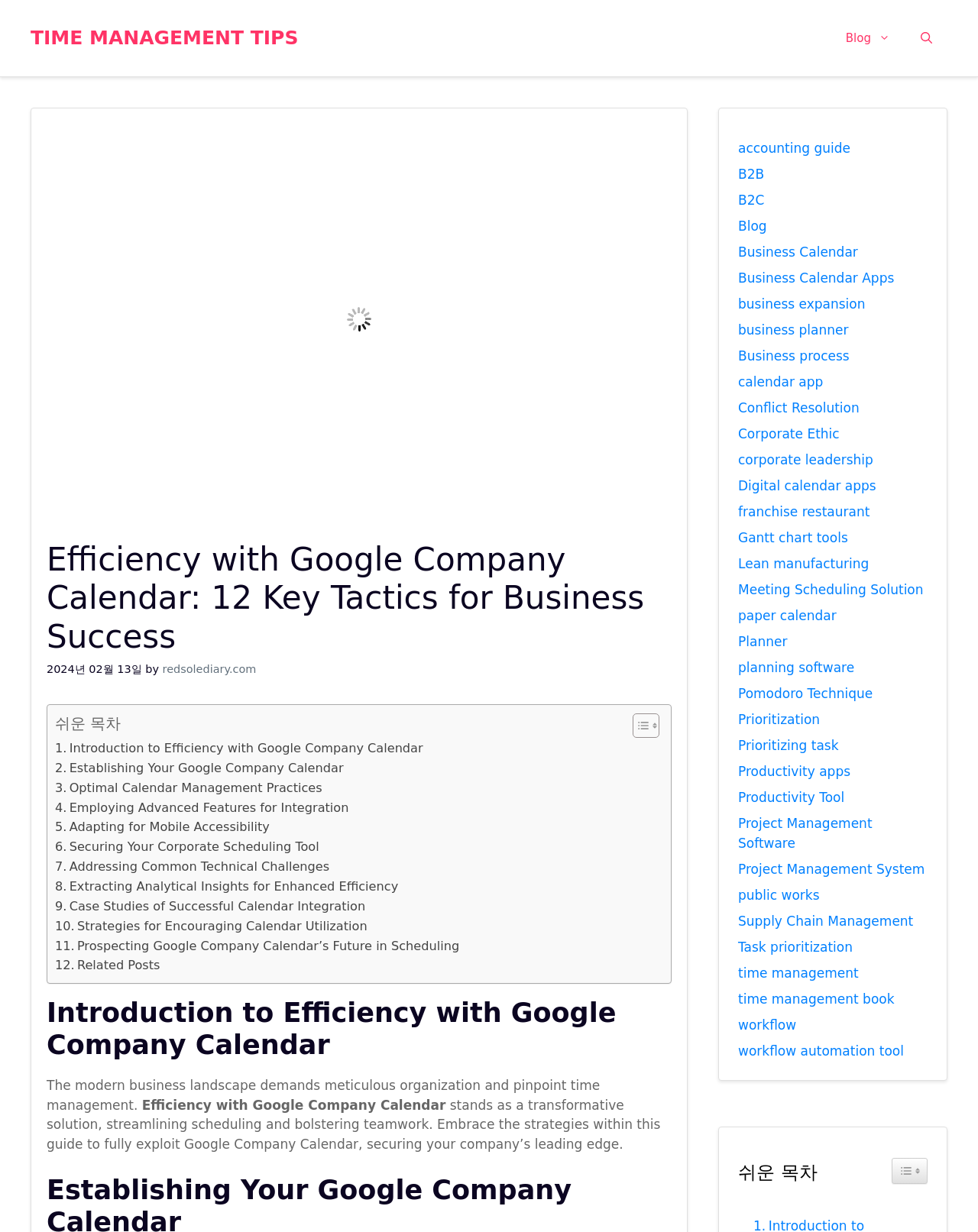Determine the bounding box of the UI component based on this description: "Time Management Tips". The bounding box coordinates should be four float values between 0 and 1, i.e., [left, top, right, bottom].

[0.031, 0.022, 0.305, 0.04]